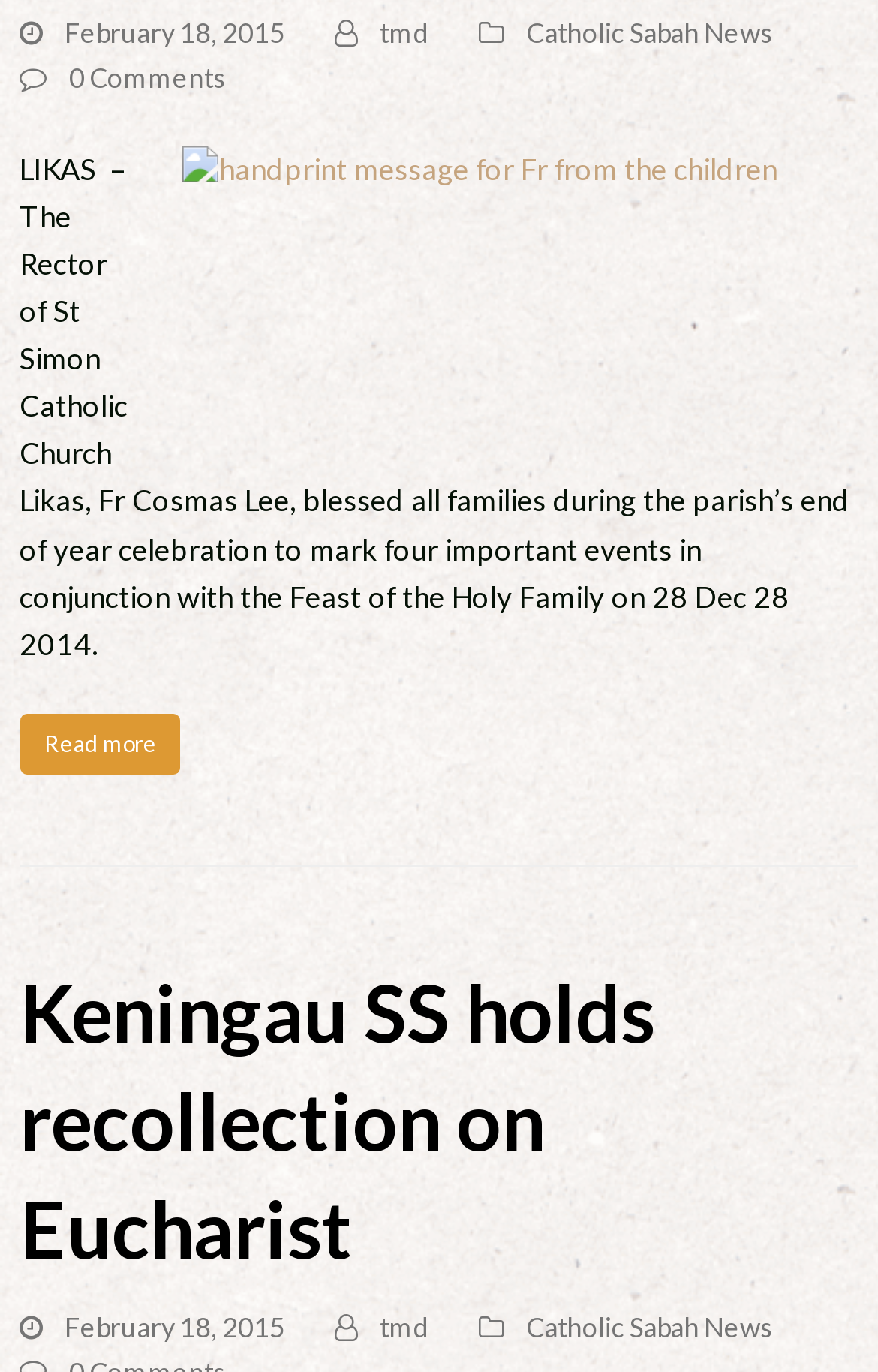Find the bounding box of the element with the following description: "Catholic Sabah News". The coordinates must be four float numbers between 0 and 1, formatted as [left, top, right, bottom].

[0.599, 0.012, 0.882, 0.037]